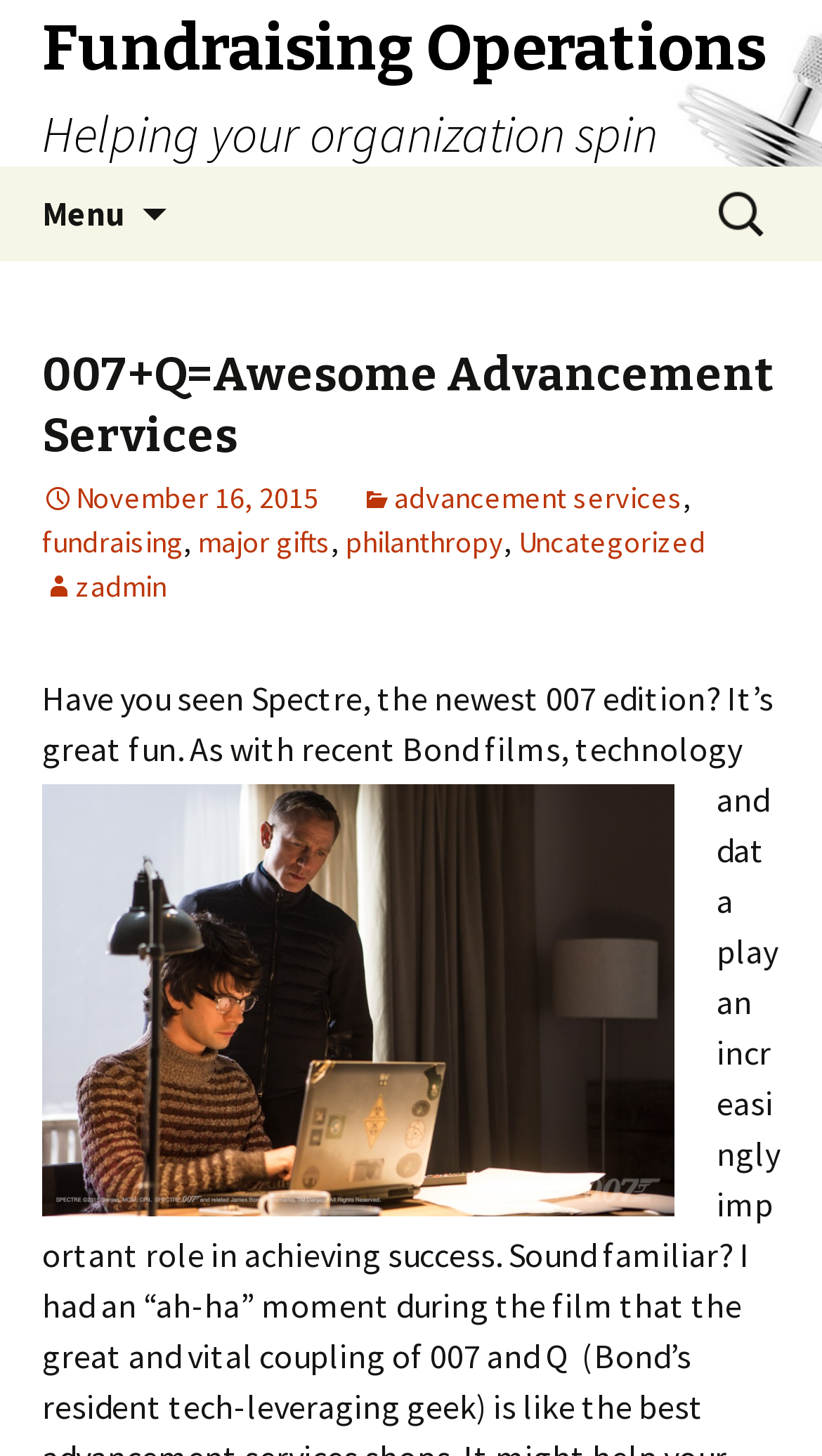Produce an elaborate caption capturing the essence of the webpage.

The webpage is about "007+Q=Awesome Advancement Services - Fundraising Operations". At the top, there is a link "Fundraising Operations Helping your organization spin" with a heading that reads "Fundraising Operations" and a subheading "Helping your organization spin". 

To the right of this link, there is a button labeled "Menu" with an icon. Below this button, there is a link "Skip to content". On the top right corner, there is a search bar with a label "Search for:".

Below the search bar, there is a header section with a heading "007+Q=Awesome Advancement Services". Under this heading, there are several links, including a date "November 16, 2015", "advancement services", "fundraising", "major gifts", "philanthropy", and "Uncategorized". There is also a link labeled "zadmin" with an icon.

The main content of the webpage starts with a paragraph of text that reads "Have you seen Spectre, the newest 007 edition? It’s great fun. As with recent Bond films...". Below this text, there is an image labeled "Advancement Services and 007".